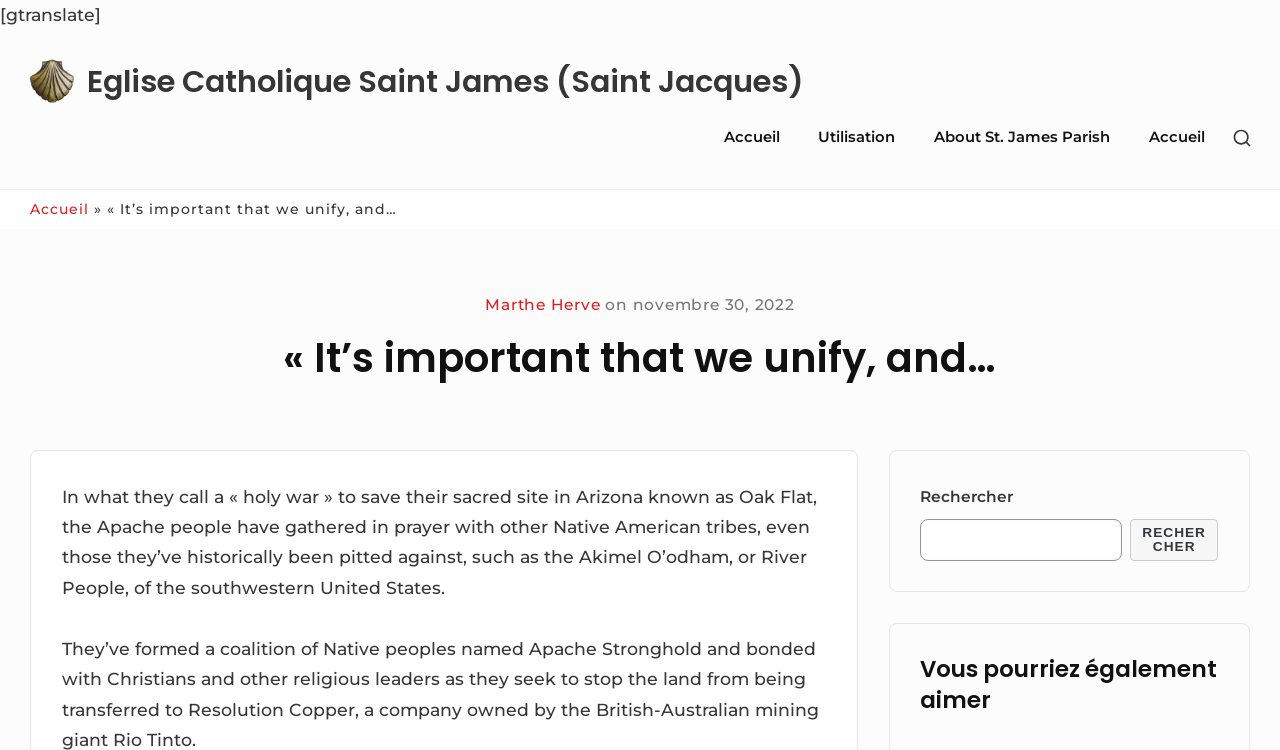What is the name of the church?
Please give a detailed and thorough answer to the question, covering all relevant points.

The name of the church can be found in the link element with the text 'Eglise Catholique Saint James (Saint Jacques)' which is located at the top of the webpage, indicating that the webpage is related to this church.